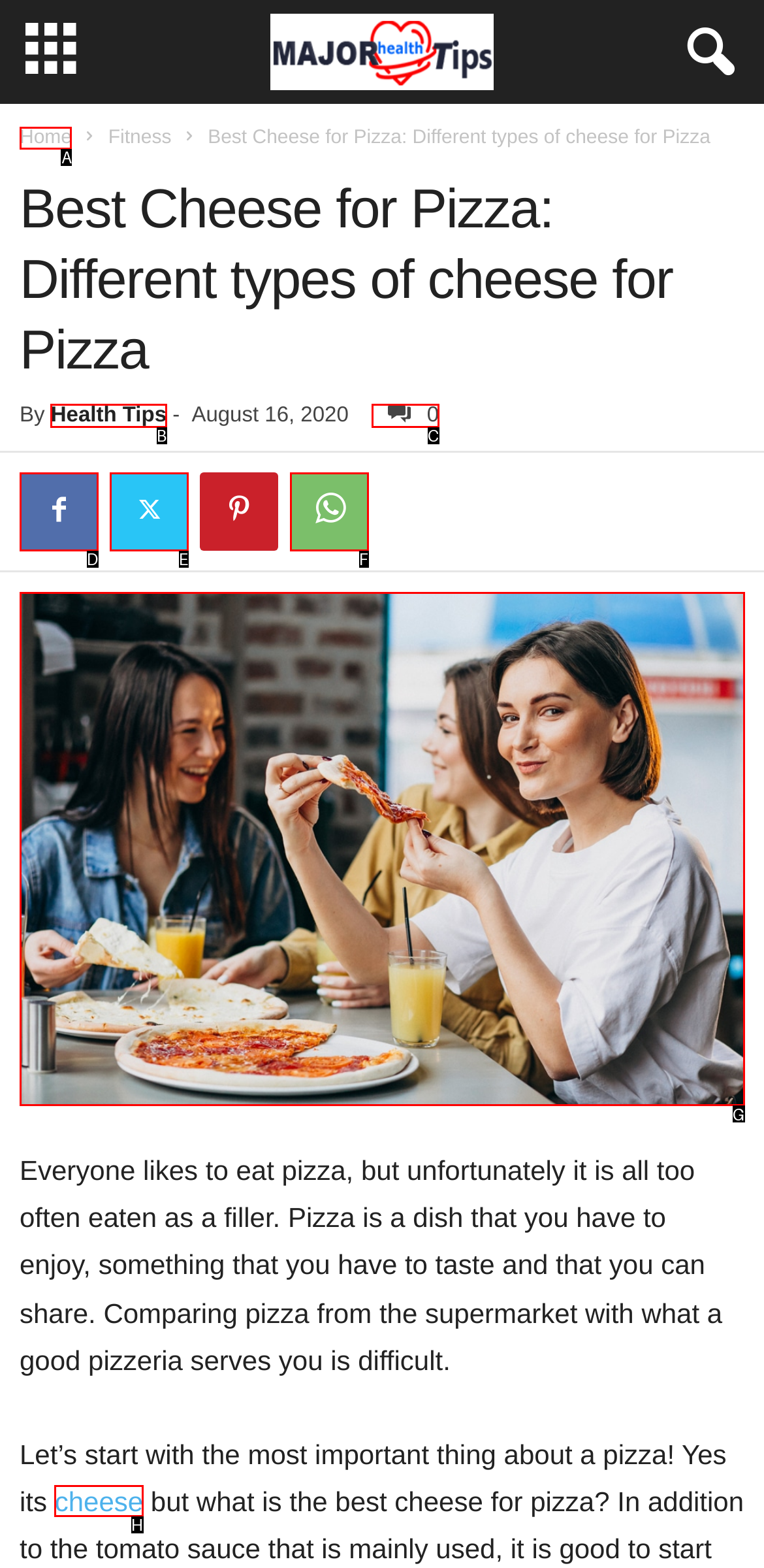Find the HTML element to click in order to complete this task: Click on the 'Home' link
Answer with the letter of the correct option.

A